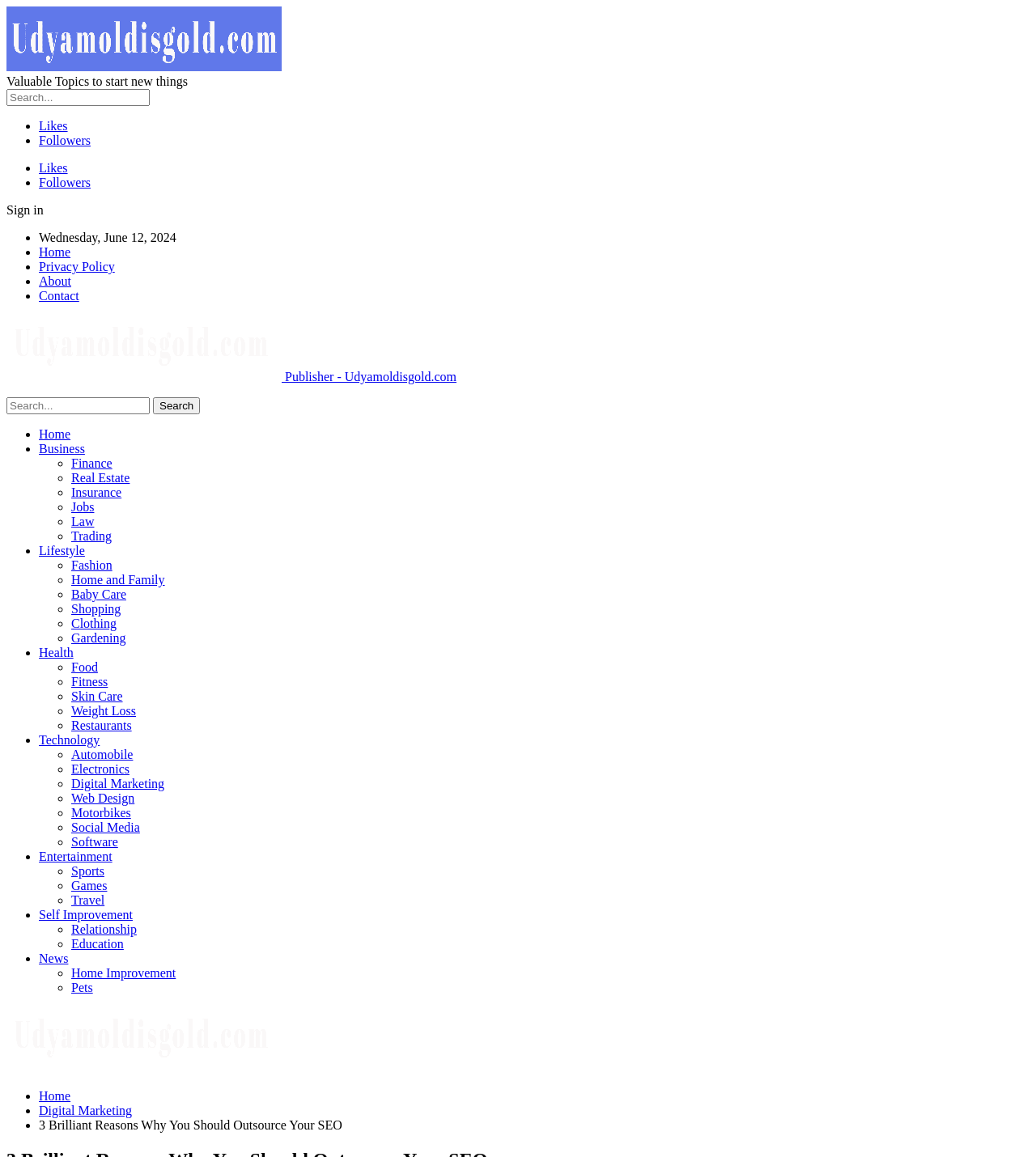Find the bounding box coordinates of the clickable region needed to perform the following instruction: "View Privacy Policy". The coordinates should be provided as four float numbers between 0 and 1, i.e., [left, top, right, bottom].

[0.038, 0.085, 0.111, 0.097]